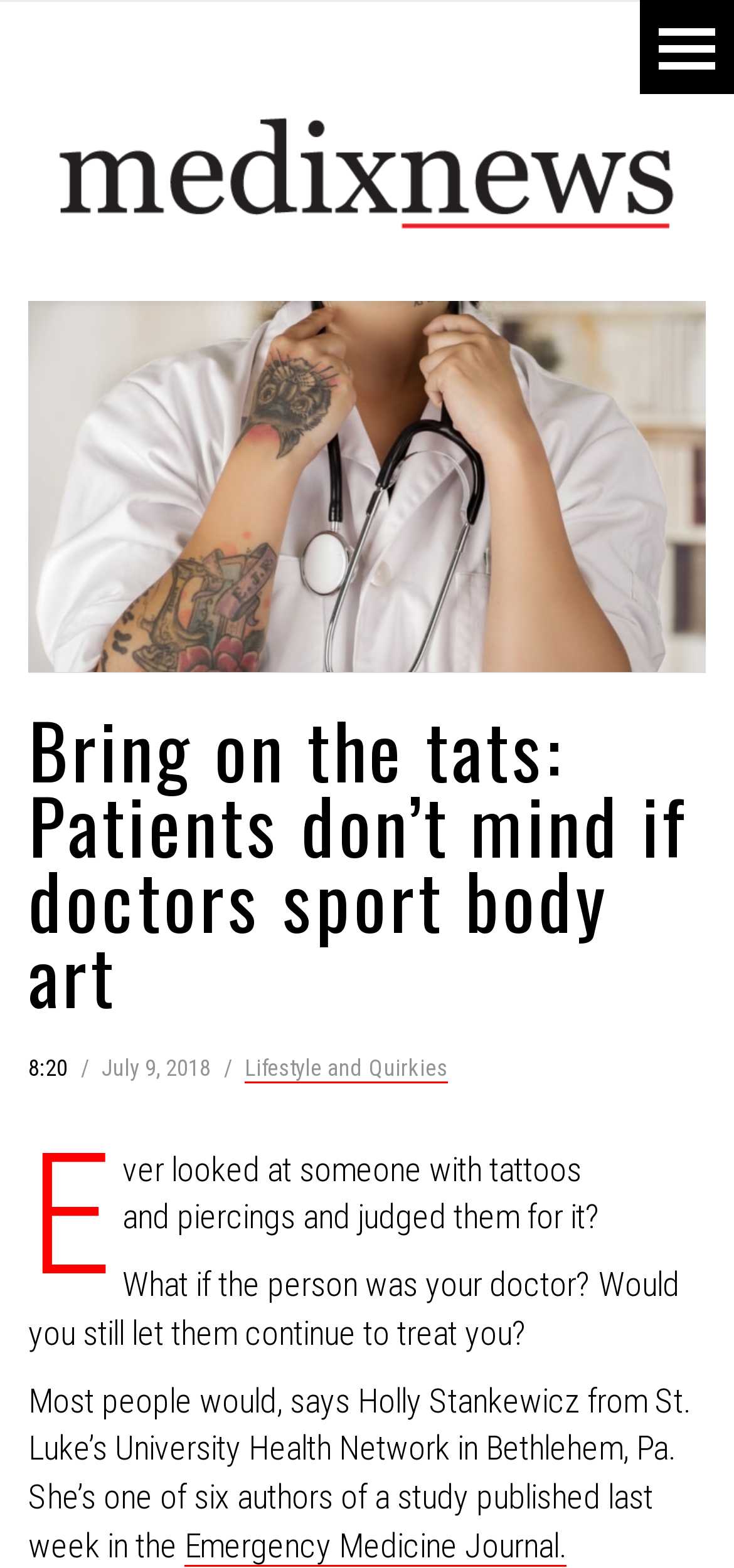Present a detailed account of what is displayed on the webpage.

The webpage is an article from Medix News, a news website focused on healthy living. At the top left of the page, there is a logo of Medix News, which is an image linked to the website's homepage. Next to the logo, there is a heading that reads "Bring on the tats: Patients don’t mind if doctors sport body art". 

Below the heading, there is a section that displays the article's metadata, including the time "8:20", the date "July 9, 2018", and a category link "Lifestyle and Quirkies". 

The main content of the article starts with a series of questions, "Ever looked at someone with tattoos and piercings and judged them for it? What if the person was your doctor? Would you still let them continue to treat you?" These questions are followed by a passage that discusses a study published in the Emergency Medicine Journal, which found that most people would not mind if their doctor had tattoos and piercings. The passage is written in a formal tone and includes a quote from one of the study's authors, Holly Stankewicz from St. Luke’s University Health Network.